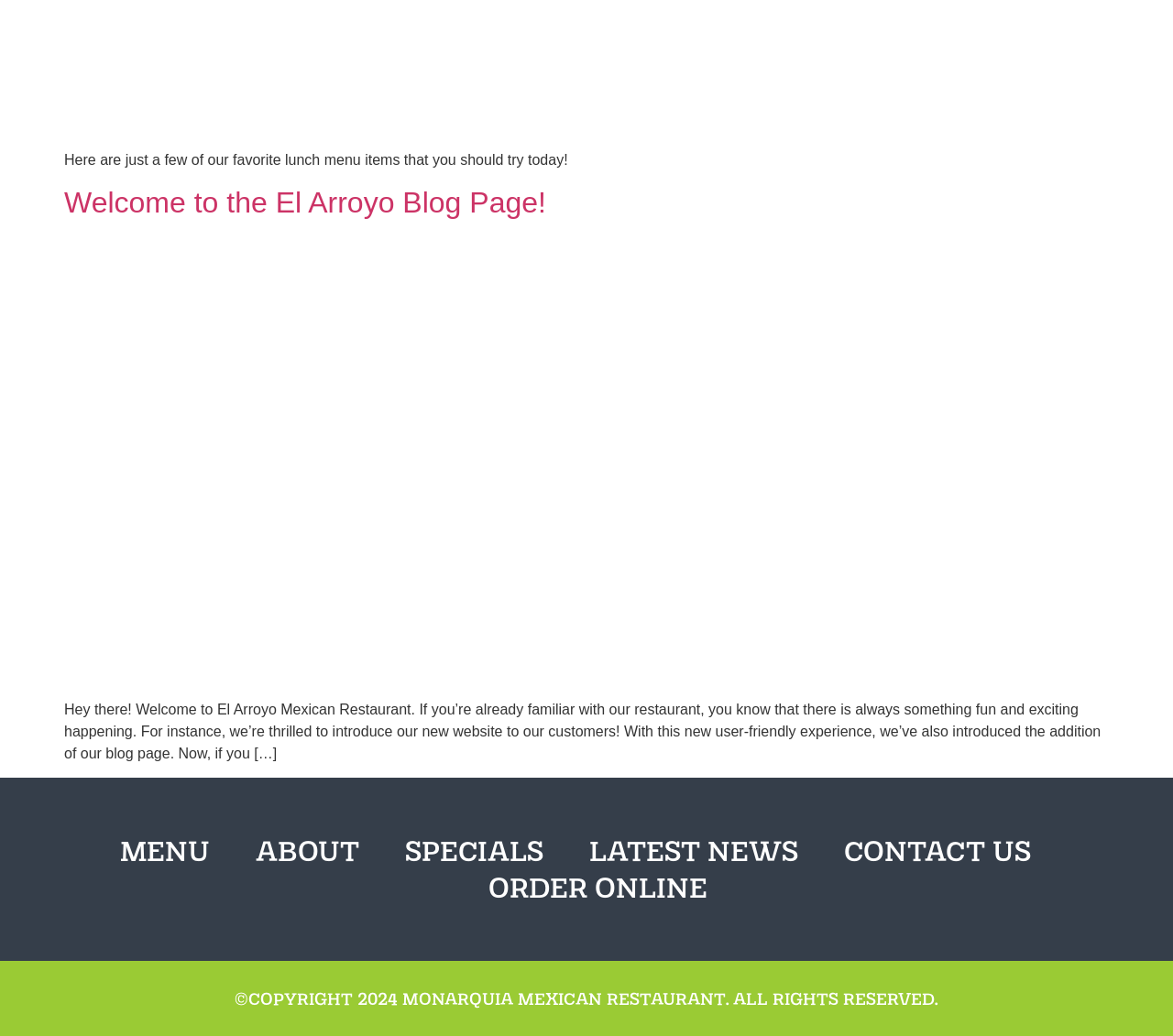Show me the bounding box coordinates of the clickable region to achieve the task as per the instruction: "Learn about the restaurant".

[0.218, 0.804, 0.306, 0.839]